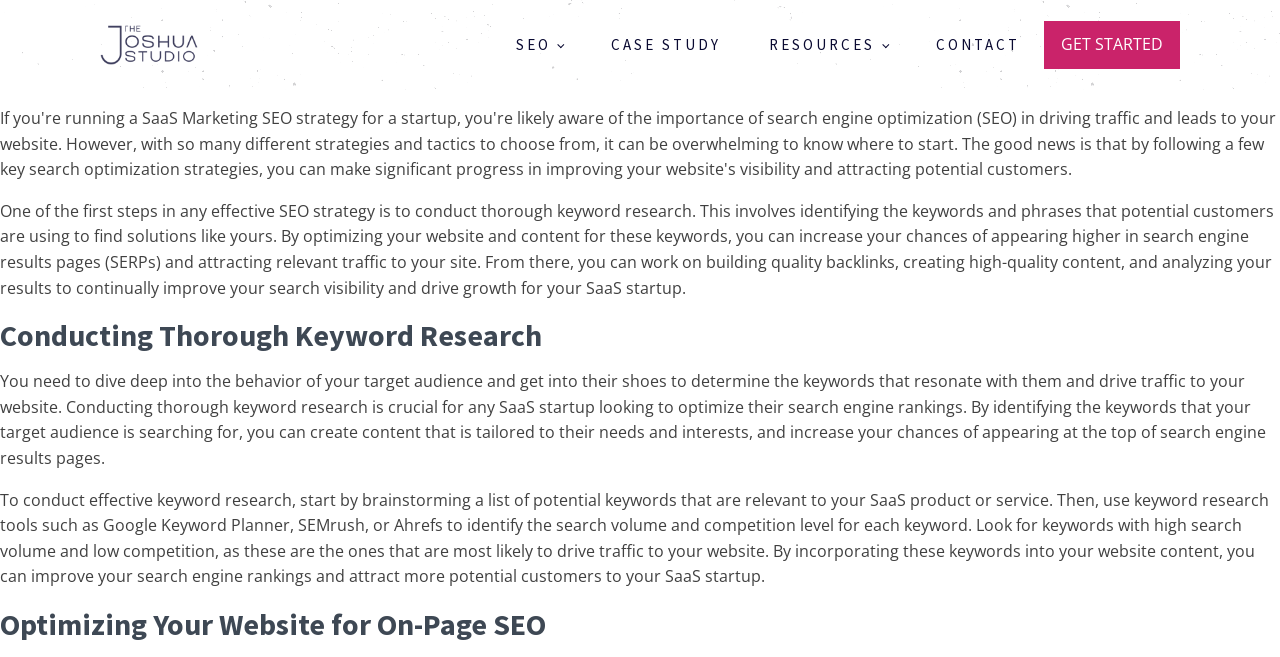Predict the bounding box for the UI component with the following description: "Contact".

[0.712, 0.023, 0.816, 0.114]